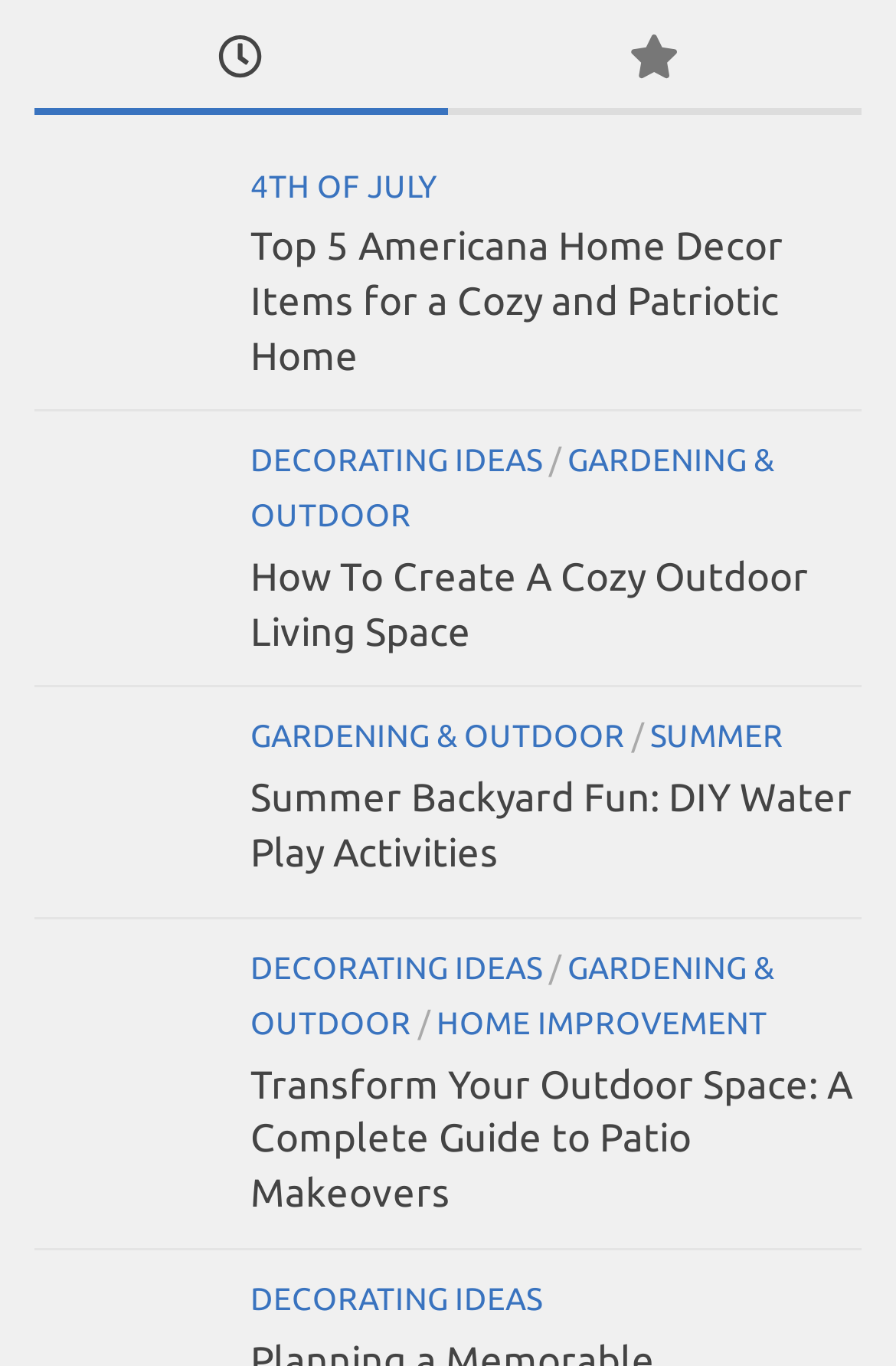Determine the bounding box coordinates of the clickable region to carry out the instruction: "Click on 'Recent Posts'".

[0.038, 0.006, 0.5, 0.083]